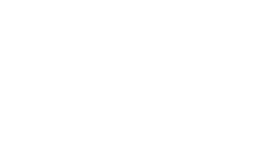Using the details in the image, give a detailed response to the question below:
What is the reading time of the article?

The note regarding the reading time of the article suggests that it is a brief post, implying that the content is concise and can be quickly read.